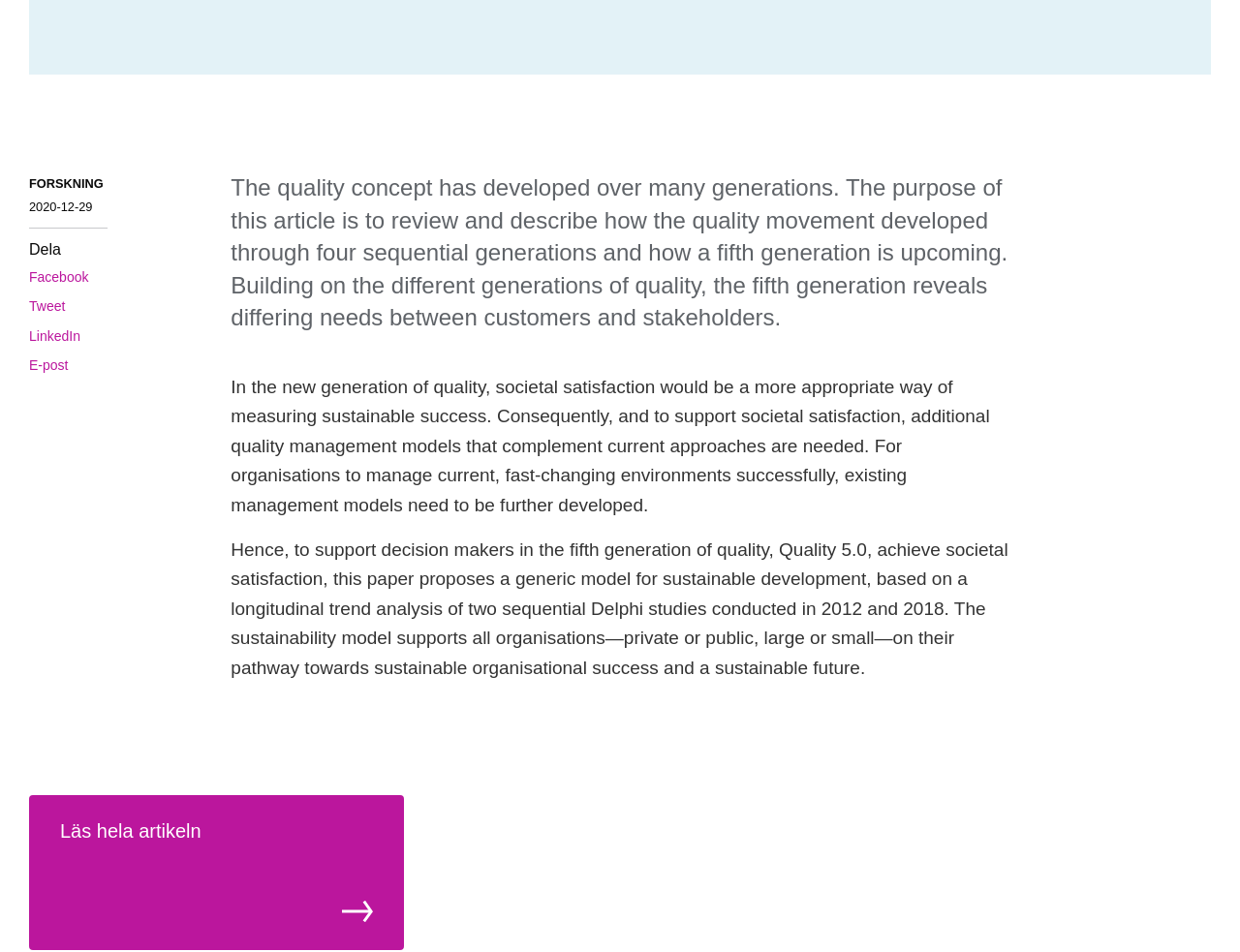What can be done with the article?
Relying on the image, give a concise answer in one word or a brief phrase.

Read the whole article